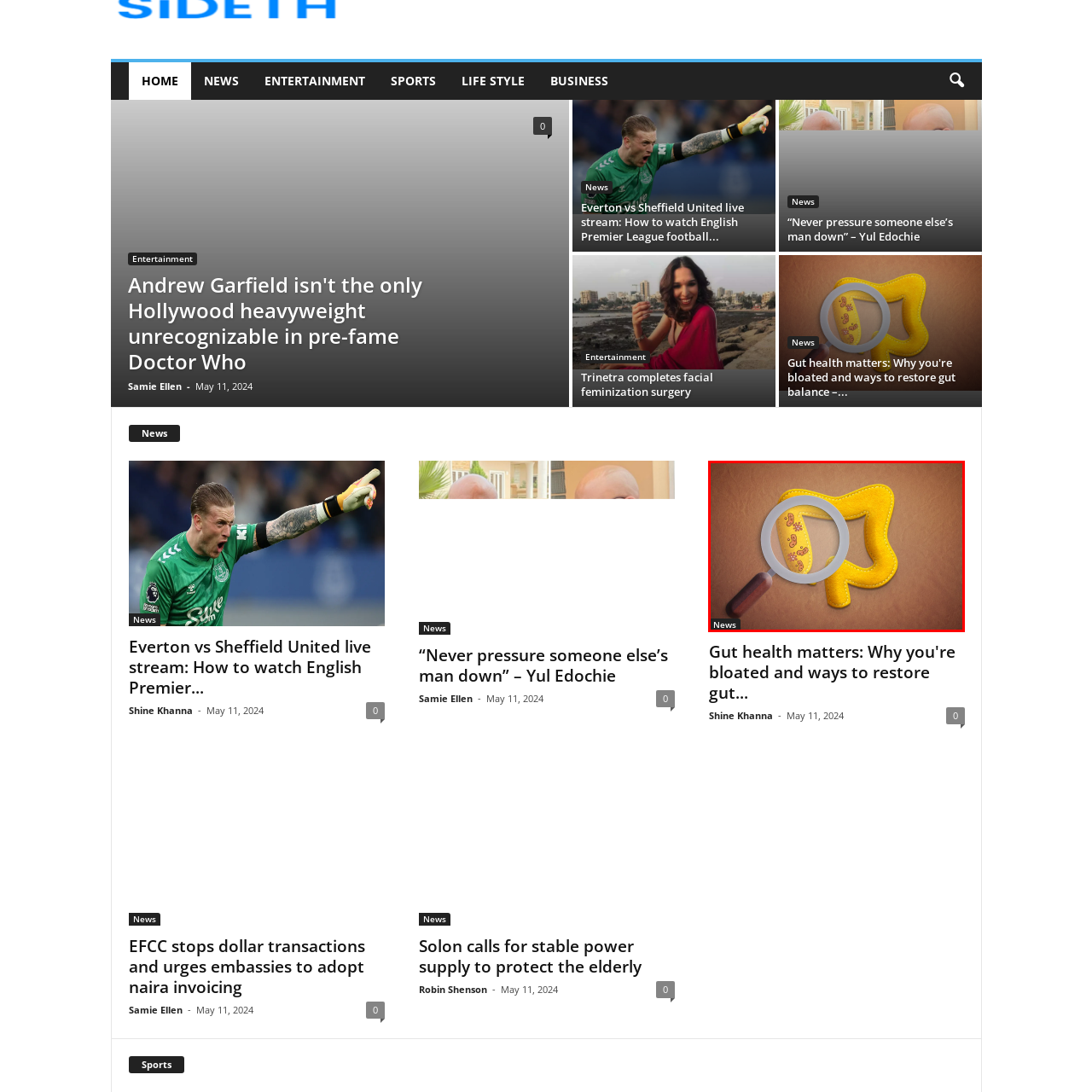View the image highlighted in red and provide one word or phrase: What is the theme of the article?

Gut health